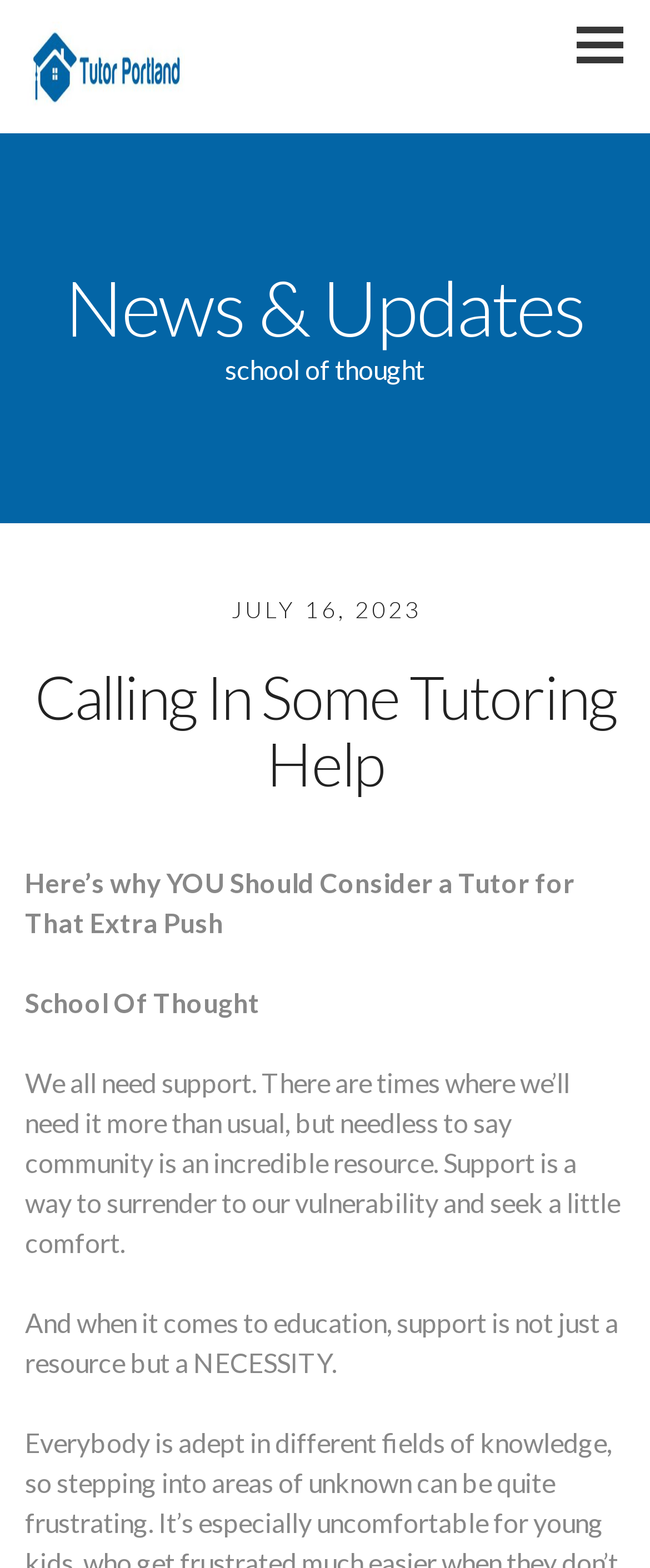Determine the bounding box of the UI element mentioned here: "About". The coordinates must be in the format [left, top, right, bottom] with values ranging from 0 to 1.

[0.041, 0.462, 0.144, 0.48]